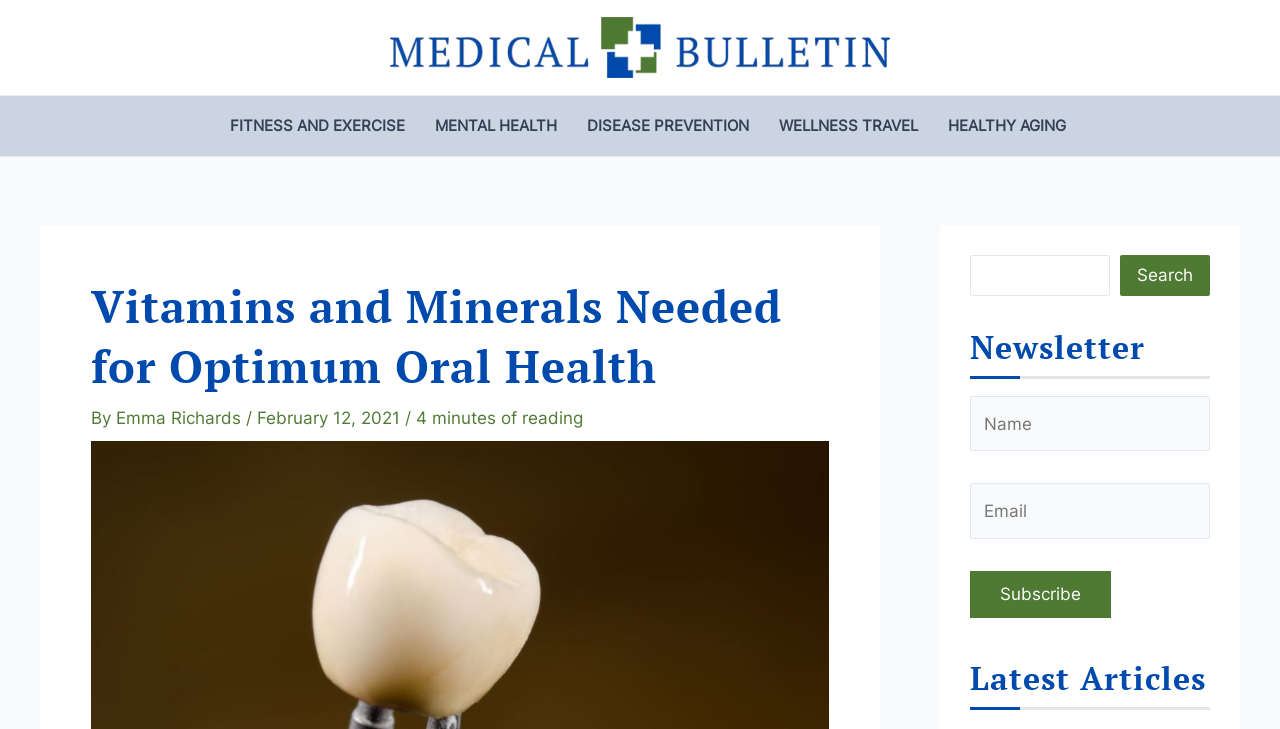What type of articles are listed at the bottom of the webpage?
Please provide a single word or phrase as the answer based on the screenshot.

Latest Articles